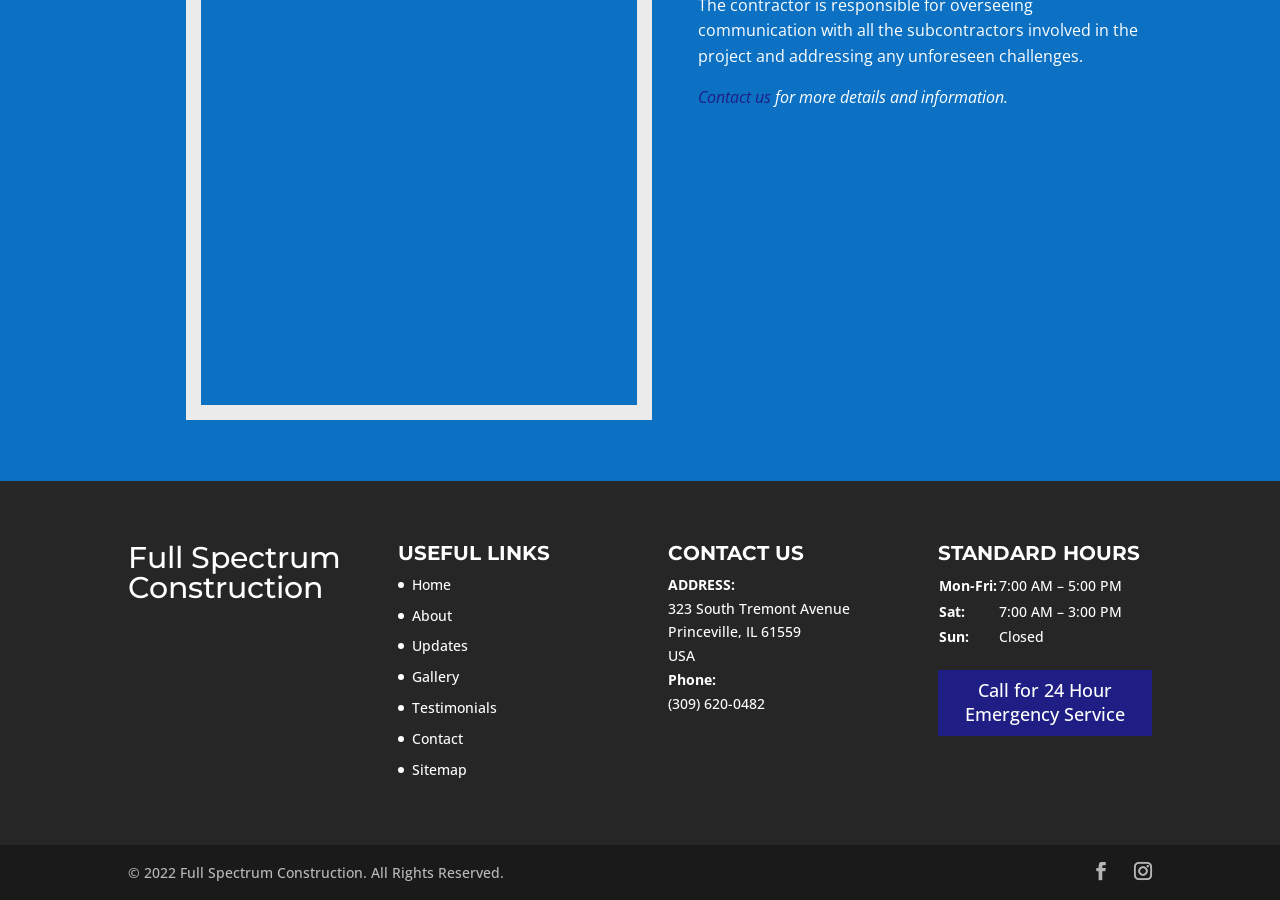Determine the bounding box coordinates of the section to be clicked to follow the instruction: "Check the standard hours". The coordinates should be given as four float numbers between 0 and 1, formatted as [left, top, right, bottom].

[0.733, 0.636, 0.877, 0.722]